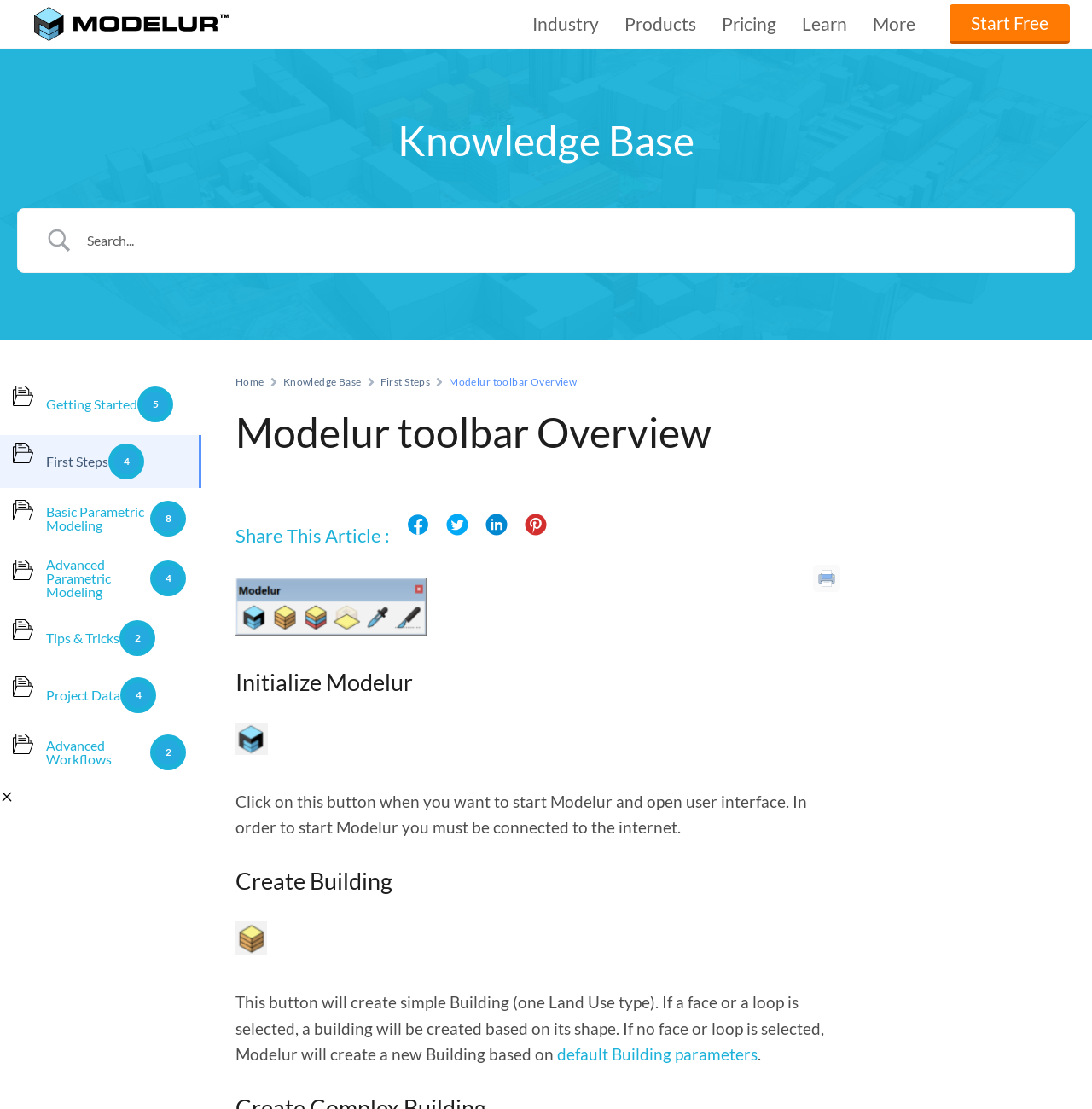Provide an in-depth description of the elements and layout of the webpage.

The webpage appears to be a documentation or tutorial page for a software called Modelur. At the top, there is a toolbar with several links, including "Industry", "Products", "Pricing", "Learn", and "More", which are aligned horizontally. To the right of these links, there is a prominent "Start Free" button.

Below the toolbar, there is a heading "Knowledge Base" followed by a search bar with a magnifying glass icon. Underneath, there are six articles or sections, each with a heading and an icon. The headings are "Getting Started", "First Steps", "Basic Parametric Modeling", "Advanced Parametric Modeling", "Tips & Tricks", and "Project Data". These sections are arranged vertically and take up most of the page.

On the left side of the page, there is a navigation menu with links to "Home", "Knowledge Base", and "First Steps". Below this menu, there is a heading "Modelur toolbar Overview" followed by a brief description of the toolbar.

Further down the page, there is a section with social media links to share the article, including Facebook, Twitter, LinkedIn, and Pinterest. Below this, there is a figure or image, followed by a heading "Initialize Modelur" and a brief description of how to start Modelur. There is also a heading "Create Building" with a description of how to create a simple building using the software.

Overall, the page appears to be a tutorial or guide for using Modelur, with various sections and articles providing information on how to get started with the software.